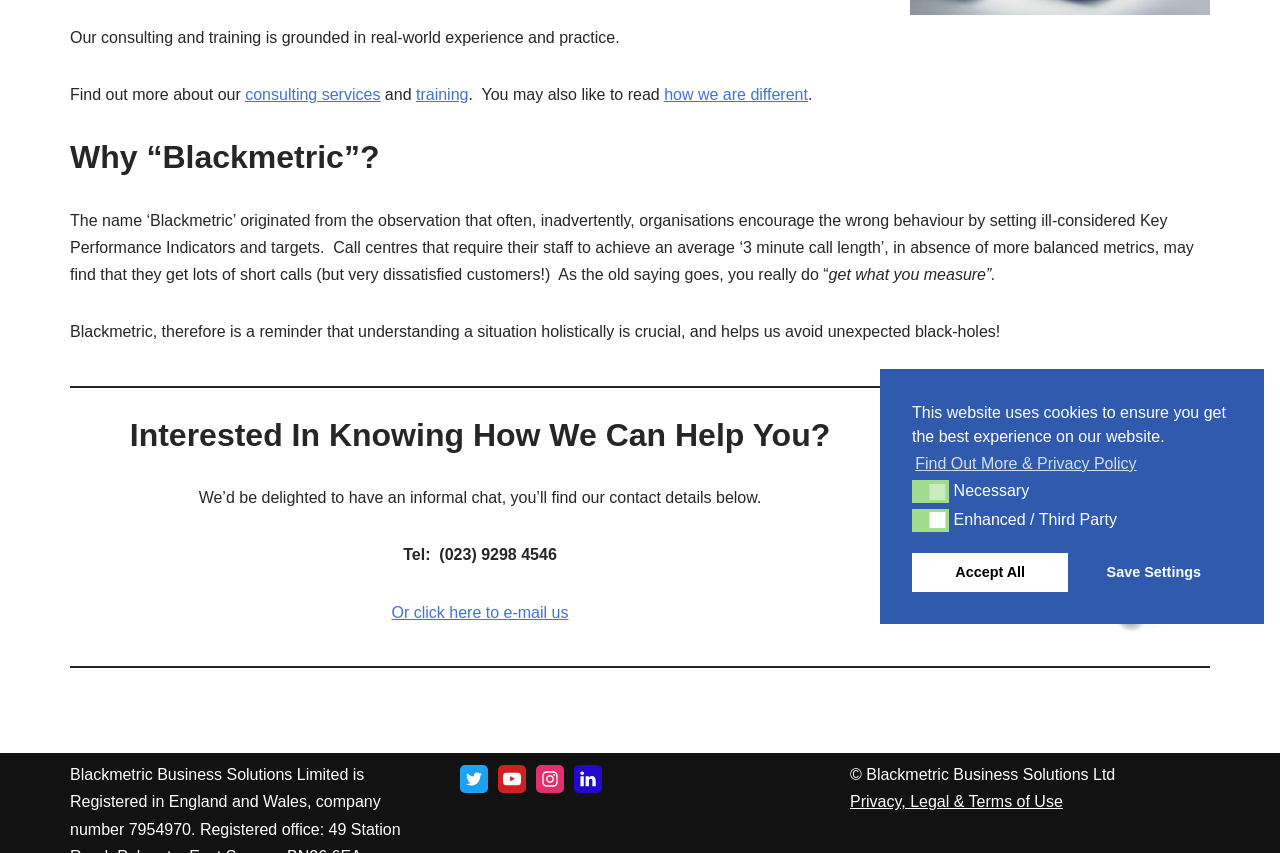Bounding box coordinates must be specified in the format (top-left x, top-left y, bottom-right x, bottom-right y). All values should be floating point numbers between 0 and 1. What are the bounding box coordinates of the UI element described as: aria-label="LinkedIn" title="LinkedIn"

[0.448, 0.897, 0.47, 0.93]